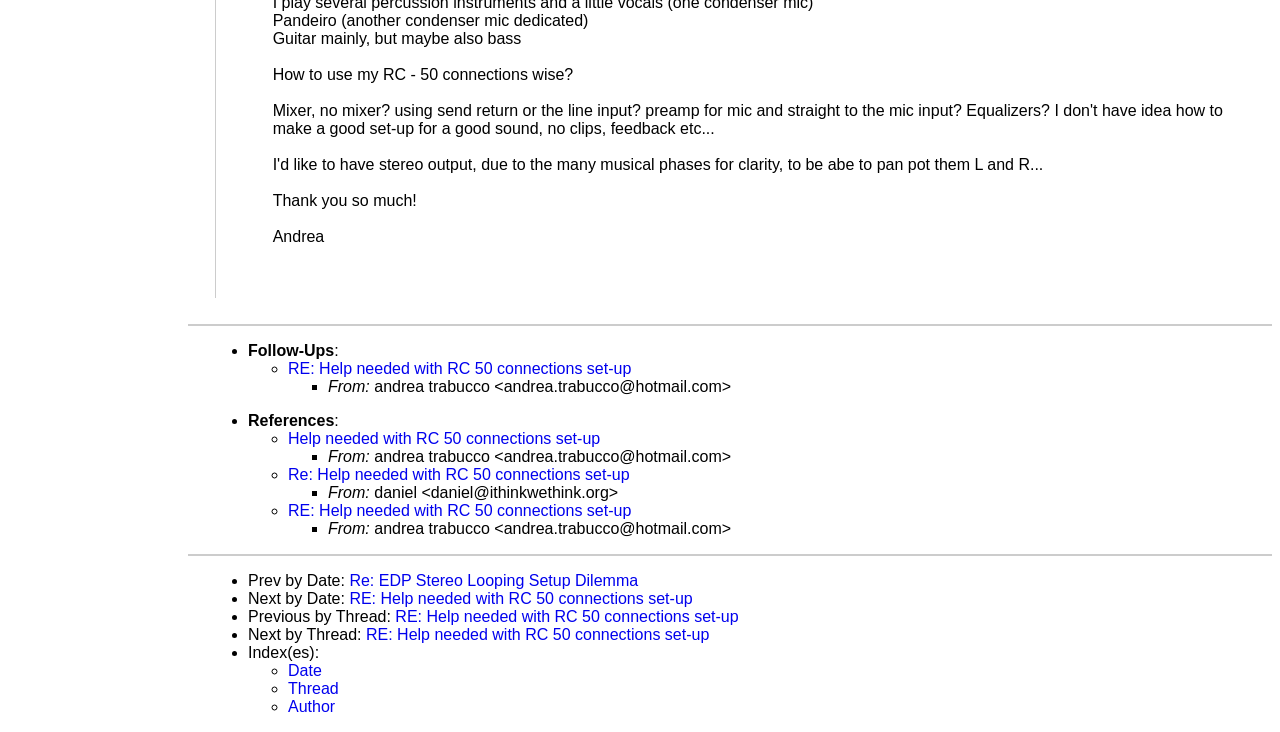What is the relationship between the links 'RE: Help needed with RC 50 connections set-up'?
Based on the image, respond with a single word or phrase.

They are replies to the same topic